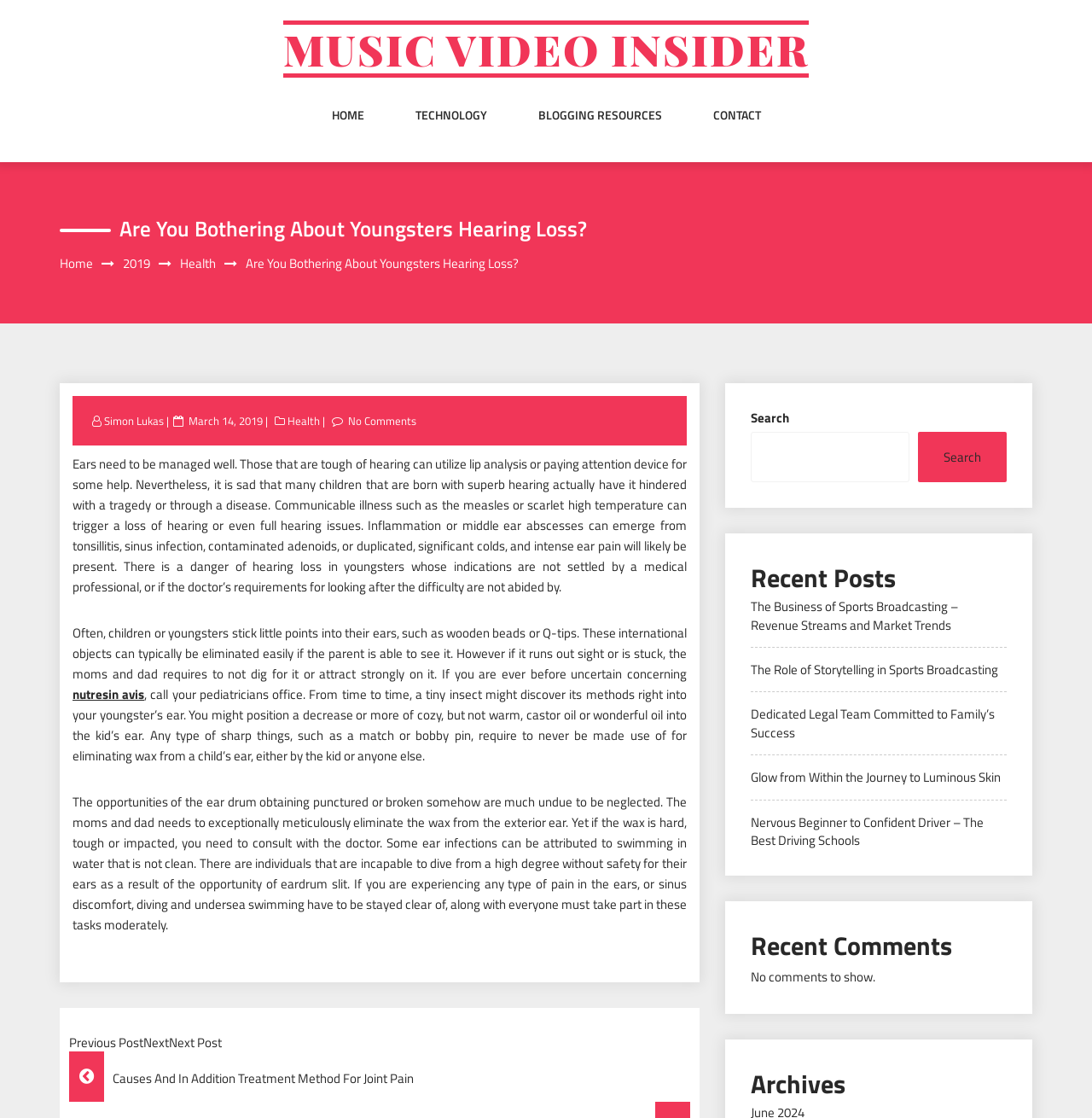Determine the bounding box coordinates of the area to click in order to meet this instruction: "Click the 'Submit' button".

None